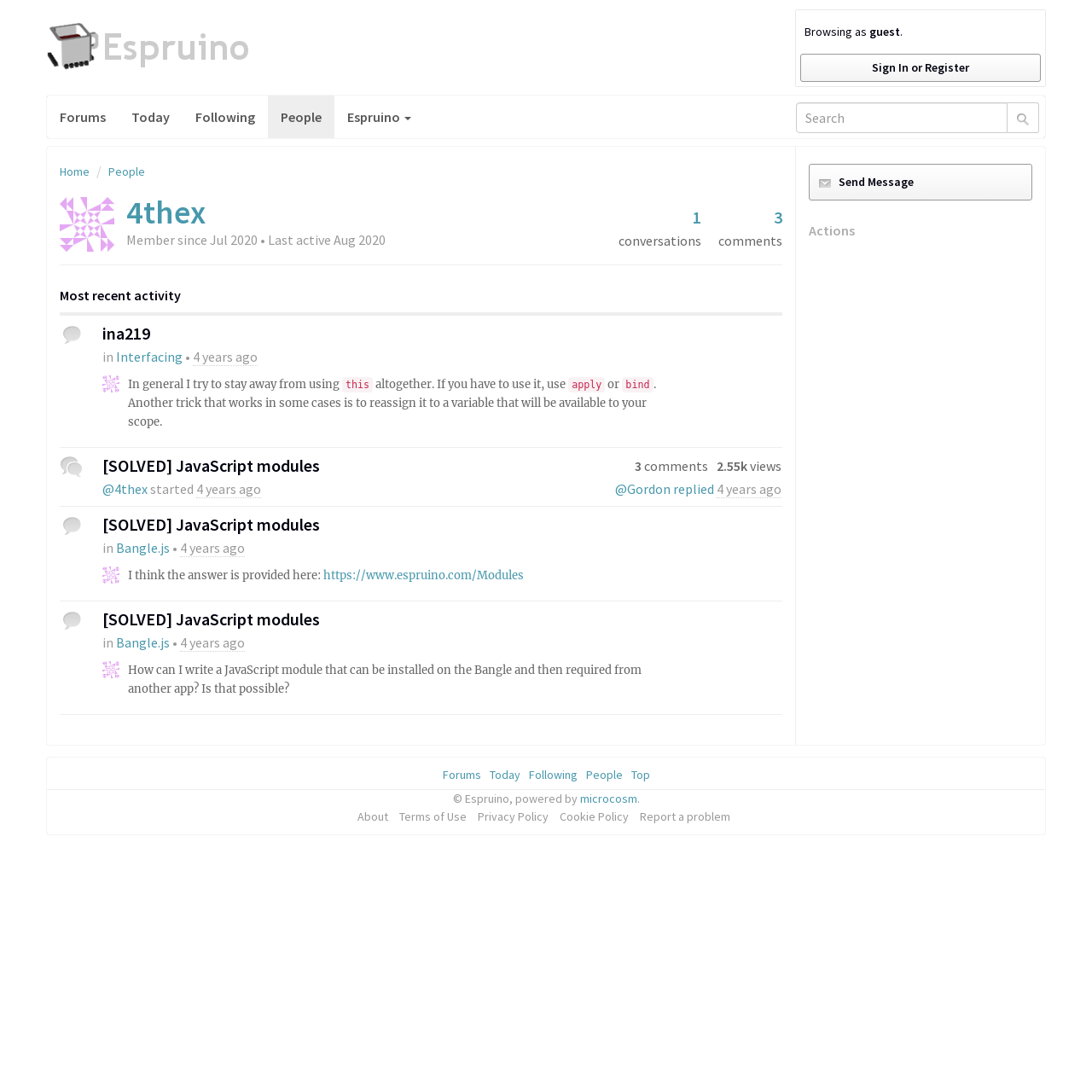Indicate the bounding box coordinates of the element that needs to be clicked to satisfy the following instruction: "Sign in or register". The coordinates should be four float numbers between 0 and 1, i.e., [left, top, right, bottom].

[0.732, 0.049, 0.953, 0.075]